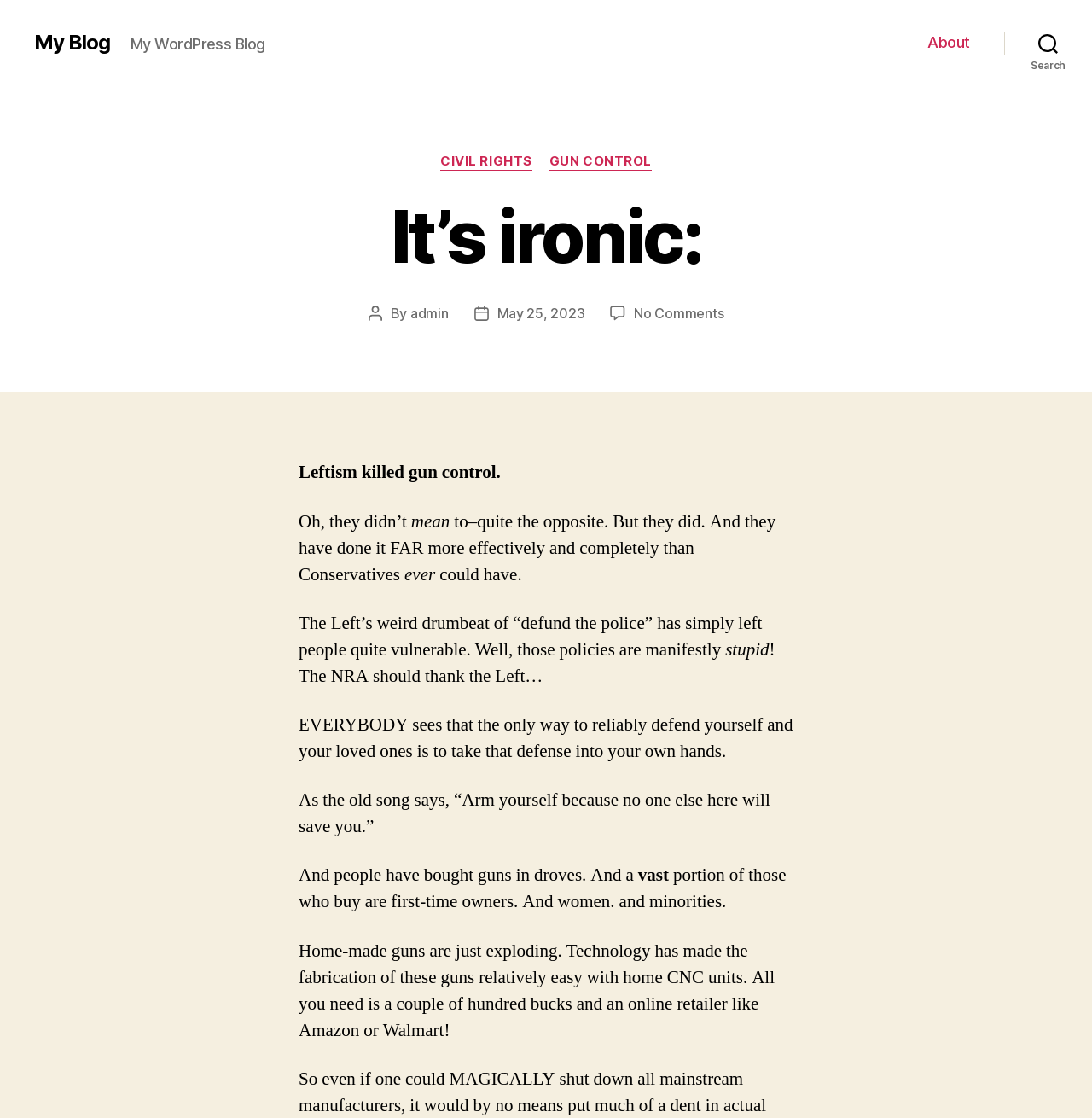What is the name of the blog?
Give a detailed and exhaustive answer to the question.

The name of the blog can be found in the top-left corner of the webpage, where it says 'My Blog' in a link format.